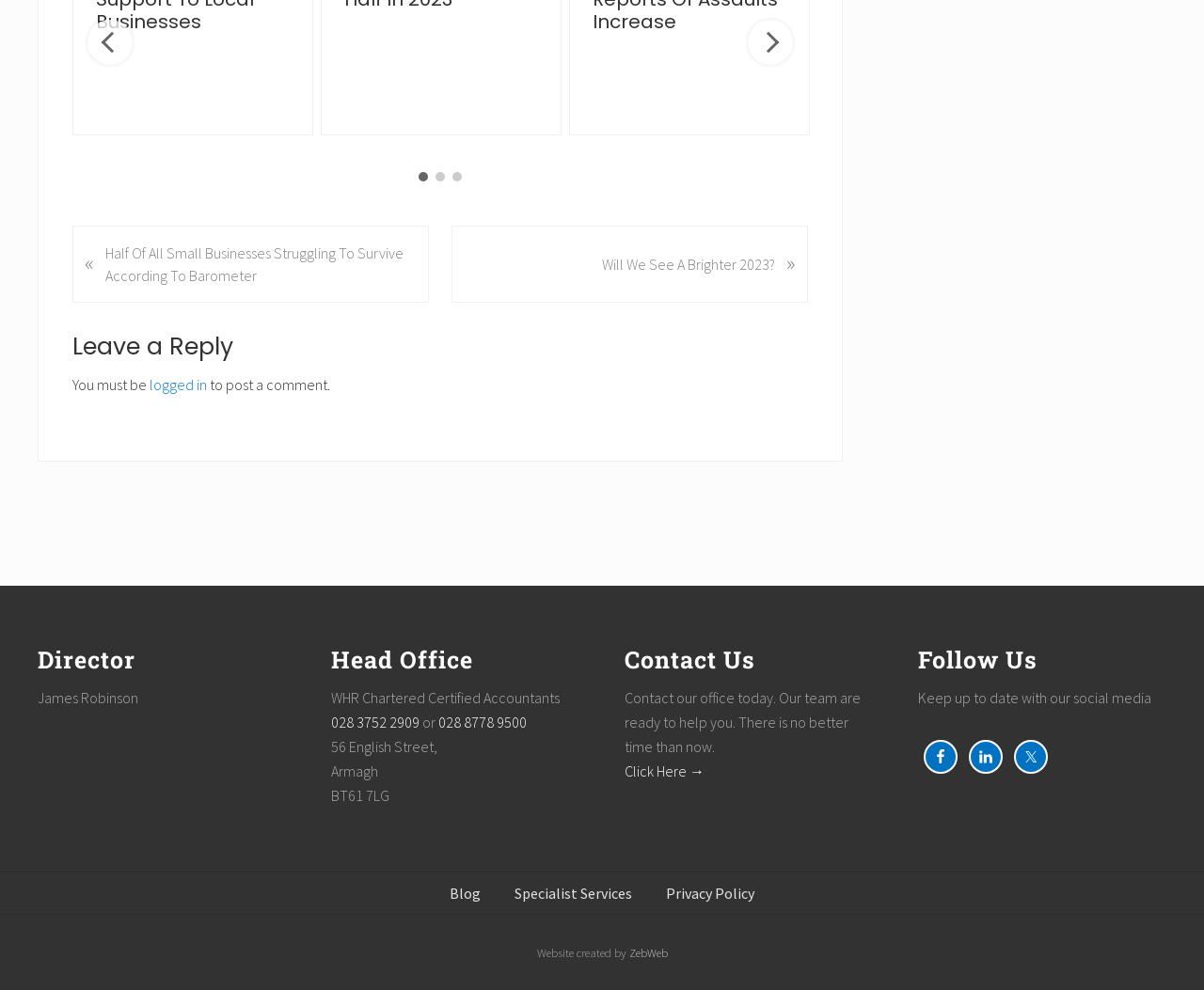Identify the bounding box coordinates of the region that needs to be clicked to carry out this instruction: "Click the 'Facebook' link". Provide these coordinates as four float numbers ranging from 0 to 1, i.e., [left, top, right, bottom].

[0.767, 0.747, 0.795, 0.781]